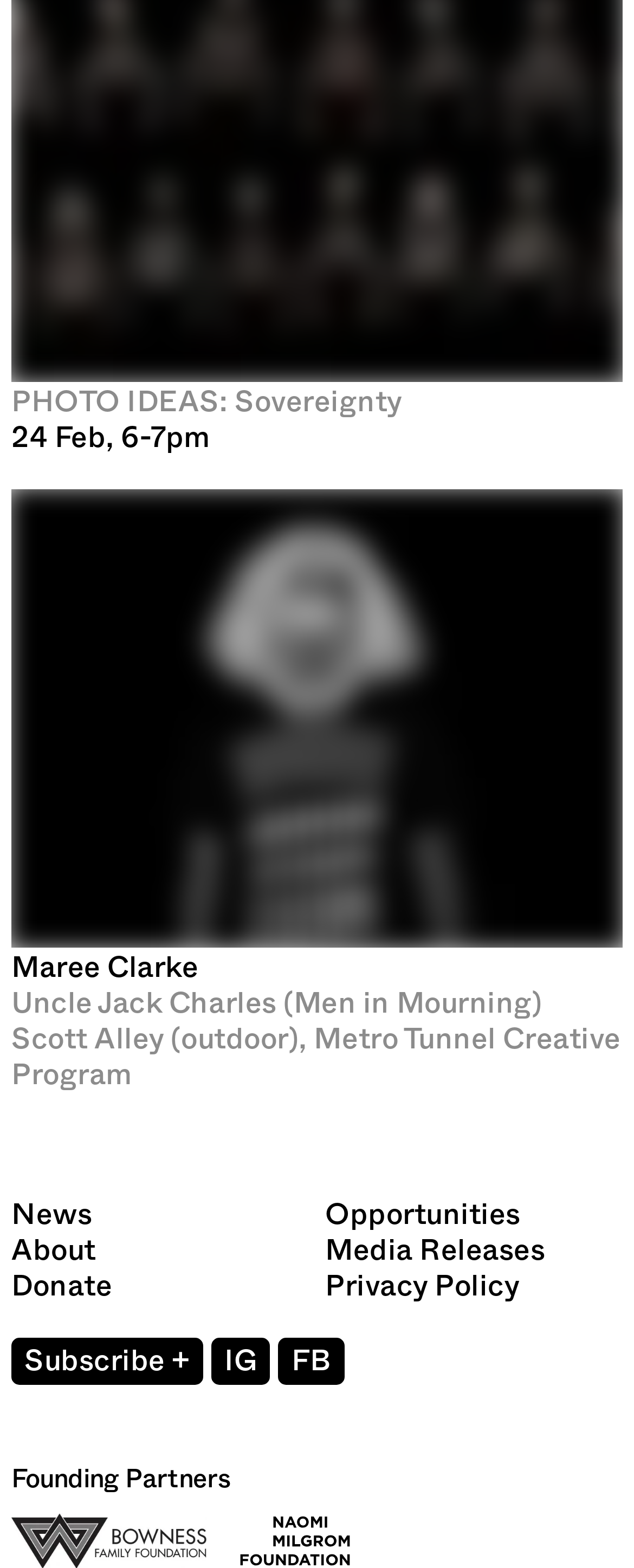Based on the visual content of the image, answer the question thoroughly: What is the topic of the article?

The topic of the article can be determined by looking at the link 'PHOTO IDEAS: Sovereignty' at the top of the page, which suggests that the article is related to sovereignty.